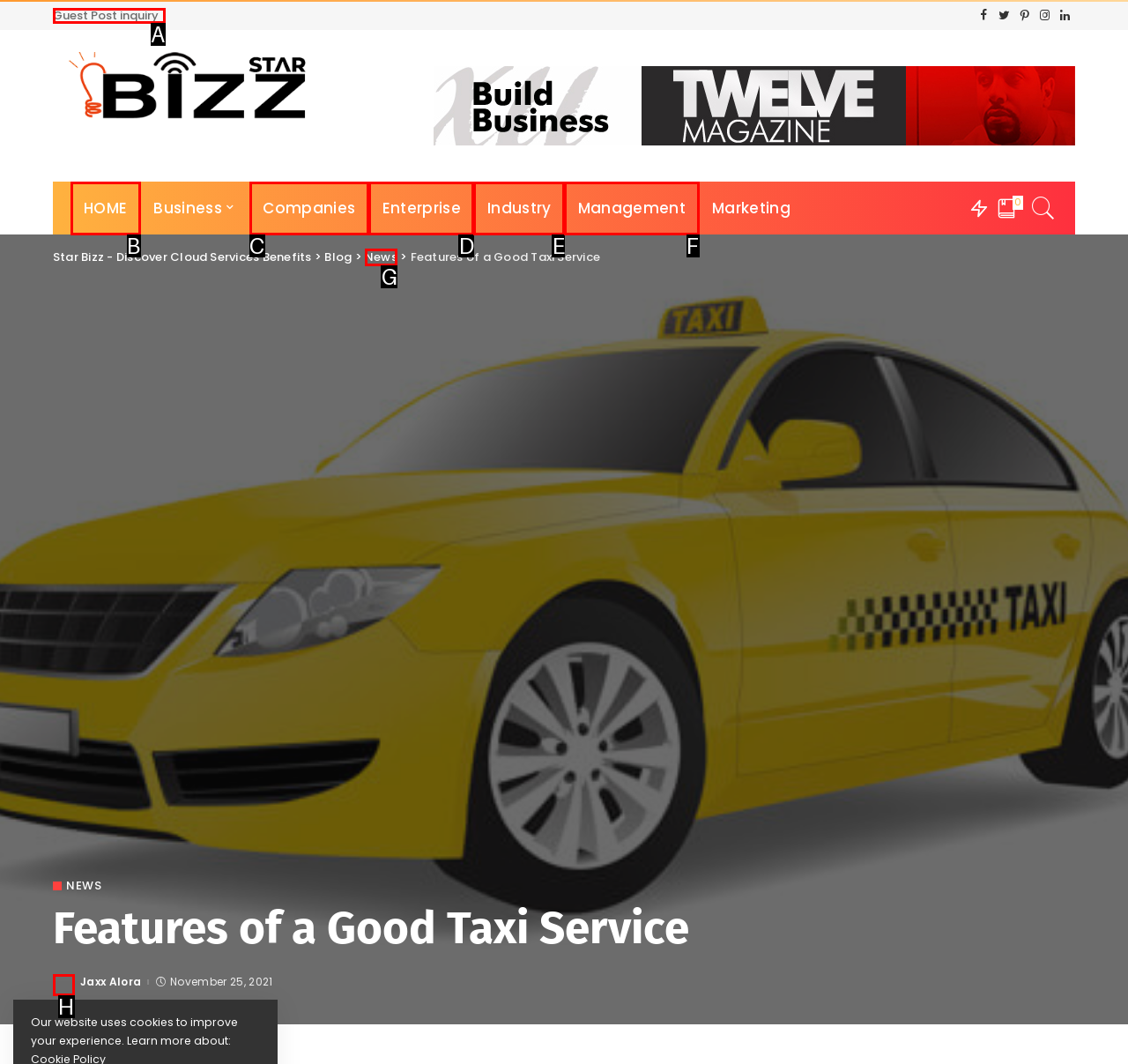Select the HTML element that best fits the description: alt="Jaxx Alora"
Respond with the letter of the correct option from the choices given.

H